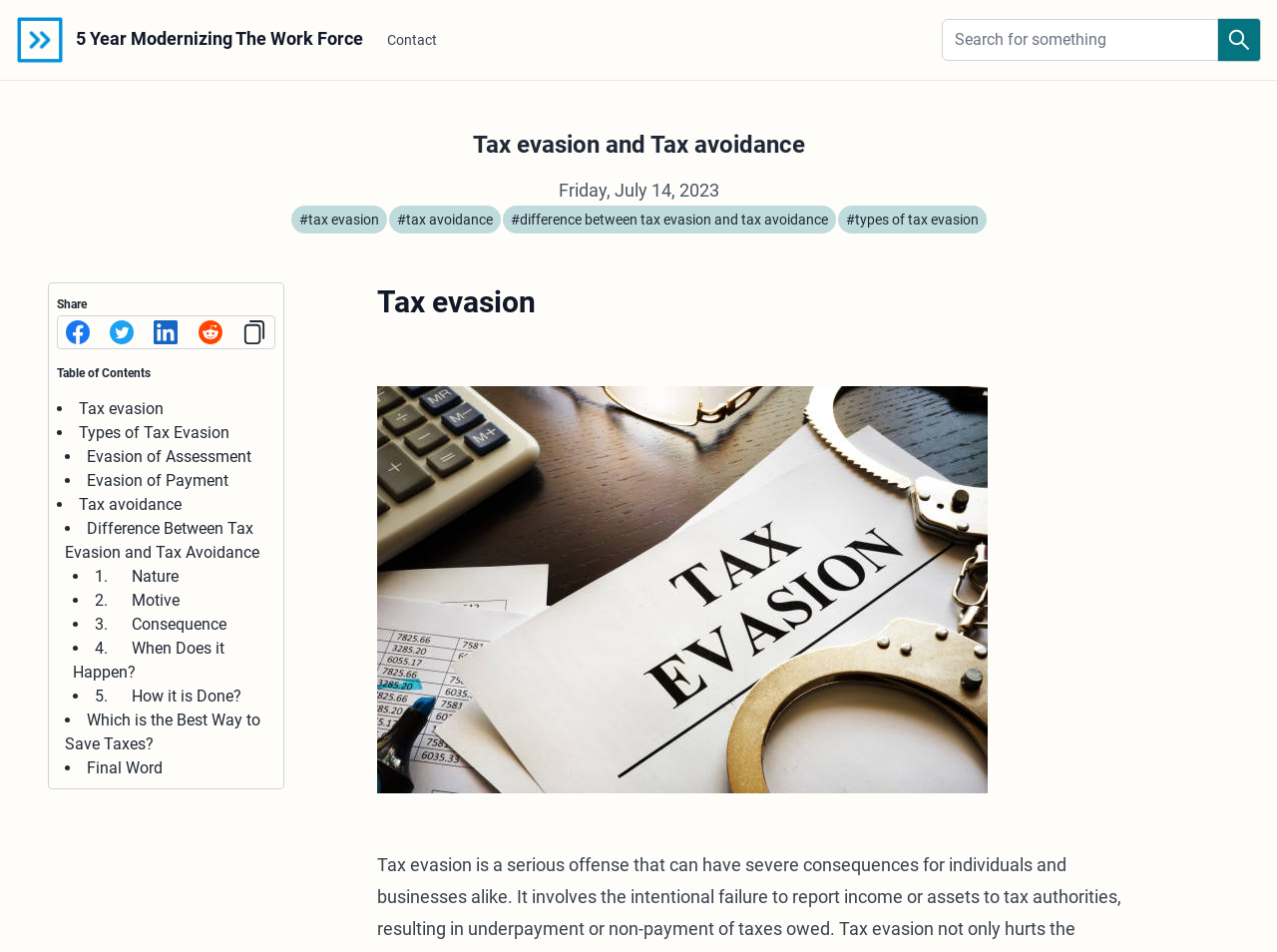Please extract the webpage's main title and generate its text content.

Tax evasion and Tax avoidance